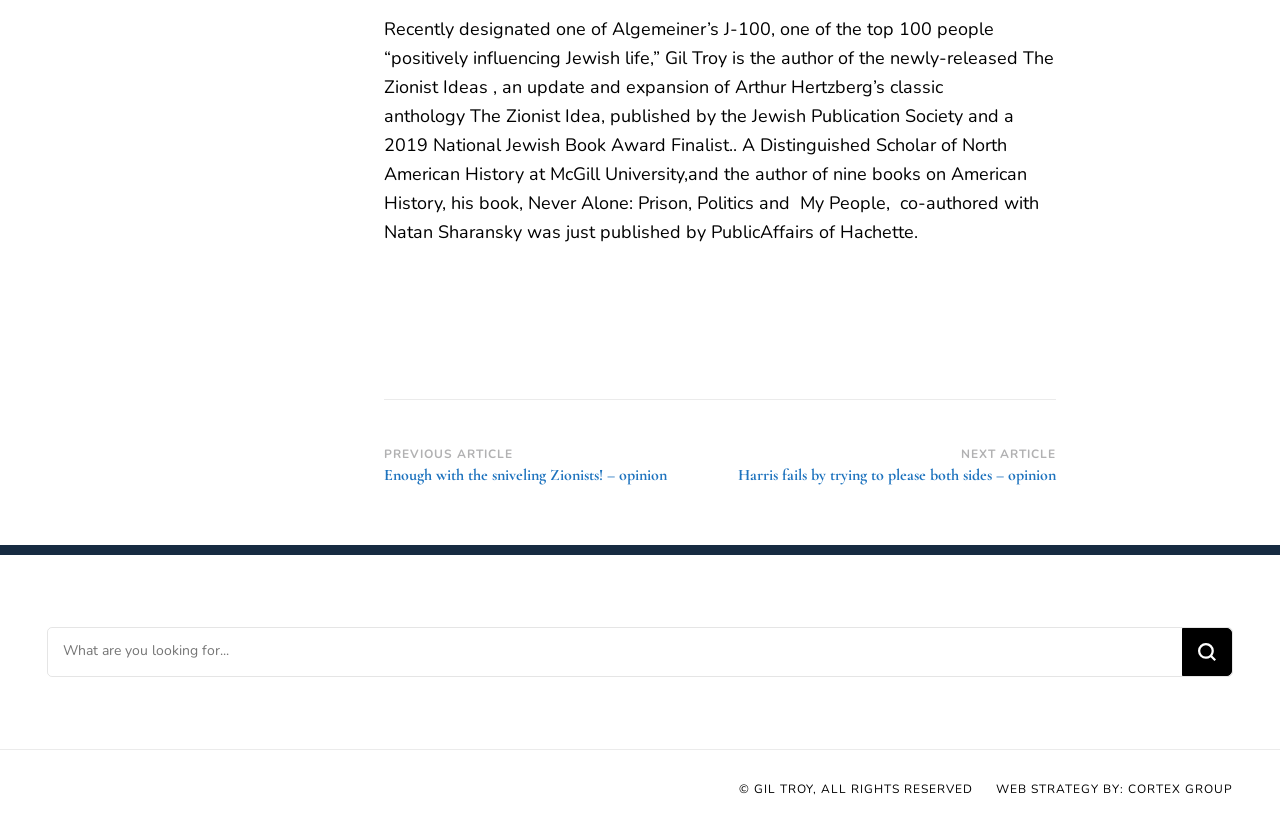Determine the bounding box coordinates for the HTML element mentioned in the following description: "parent_node: Looking for Something? value="Search"". The coordinates should be a list of four floats ranging from 0 to 1, represented as [left, top, right, bottom].

[0.923, 0.758, 0.962, 0.816]